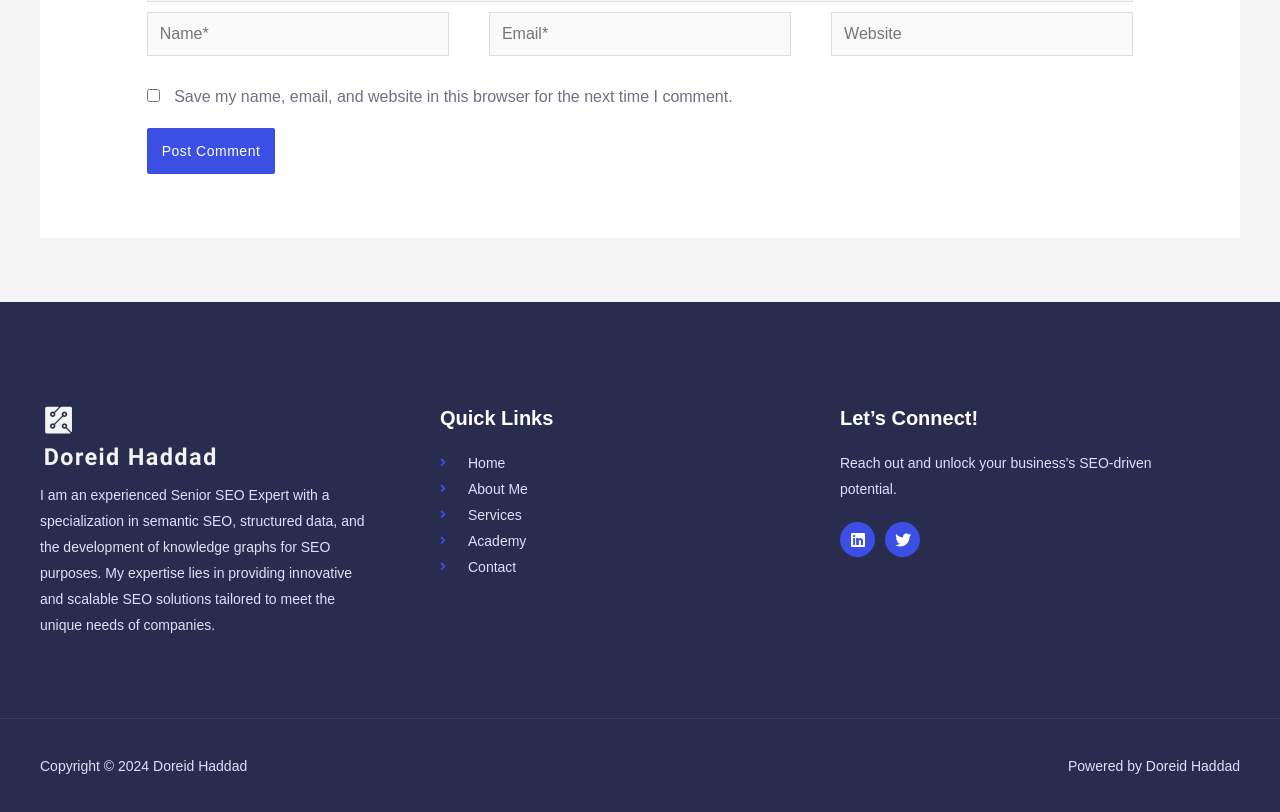Using the element description parent_node: Website name="url" placeholder="Website", predict the bounding box coordinates for the UI element. Provide the coordinates in (top-left x, top-left y, bottom-right x, bottom-right y) format with values ranging from 0 to 1.

None